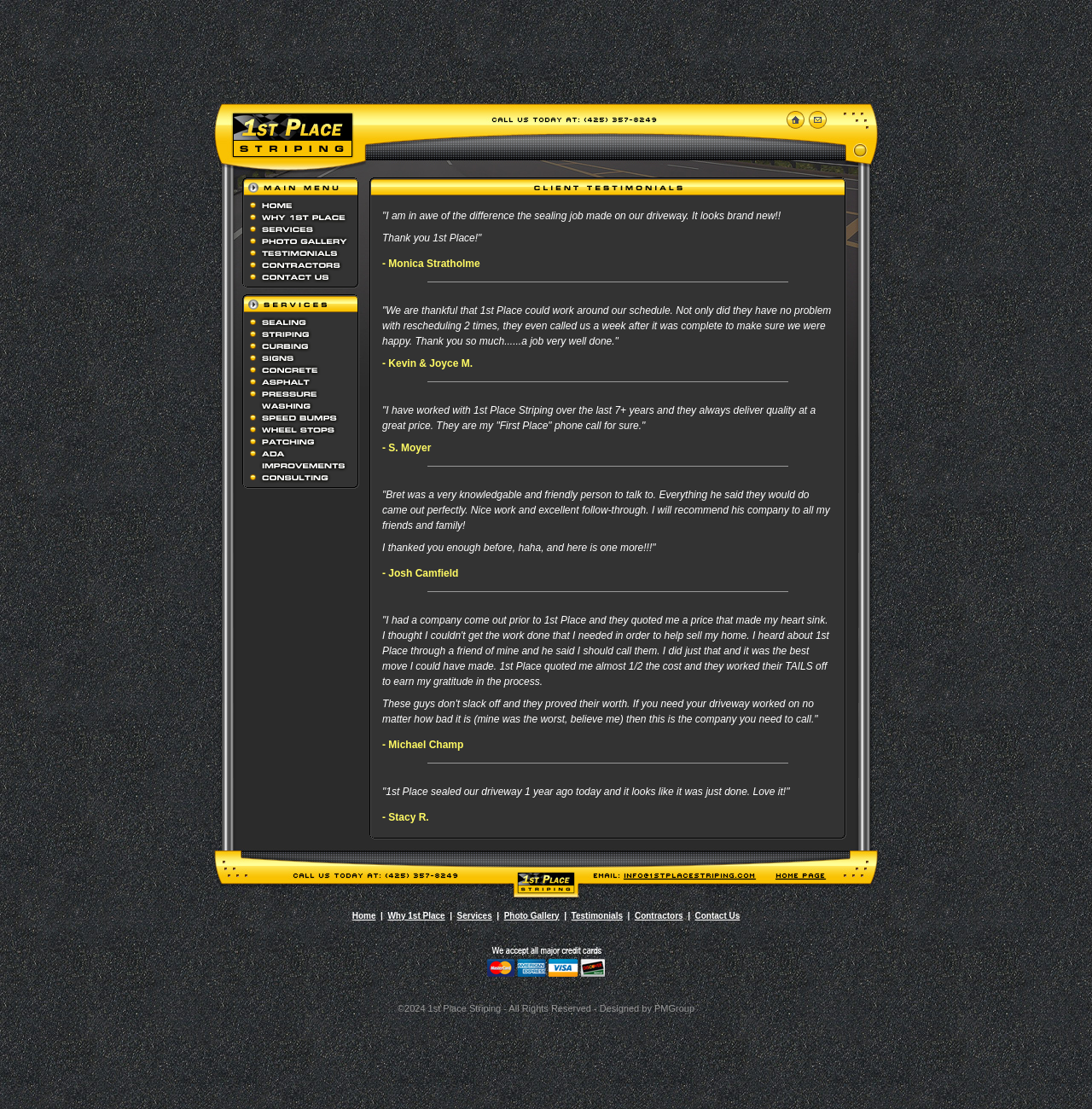Find and provide the bounding box coordinates for the UI element described here: "Photo Gallery". The coordinates should be given as four float numbers between 0 and 1: [left, top, right, bottom].

[0.461, 0.821, 0.512, 0.83]